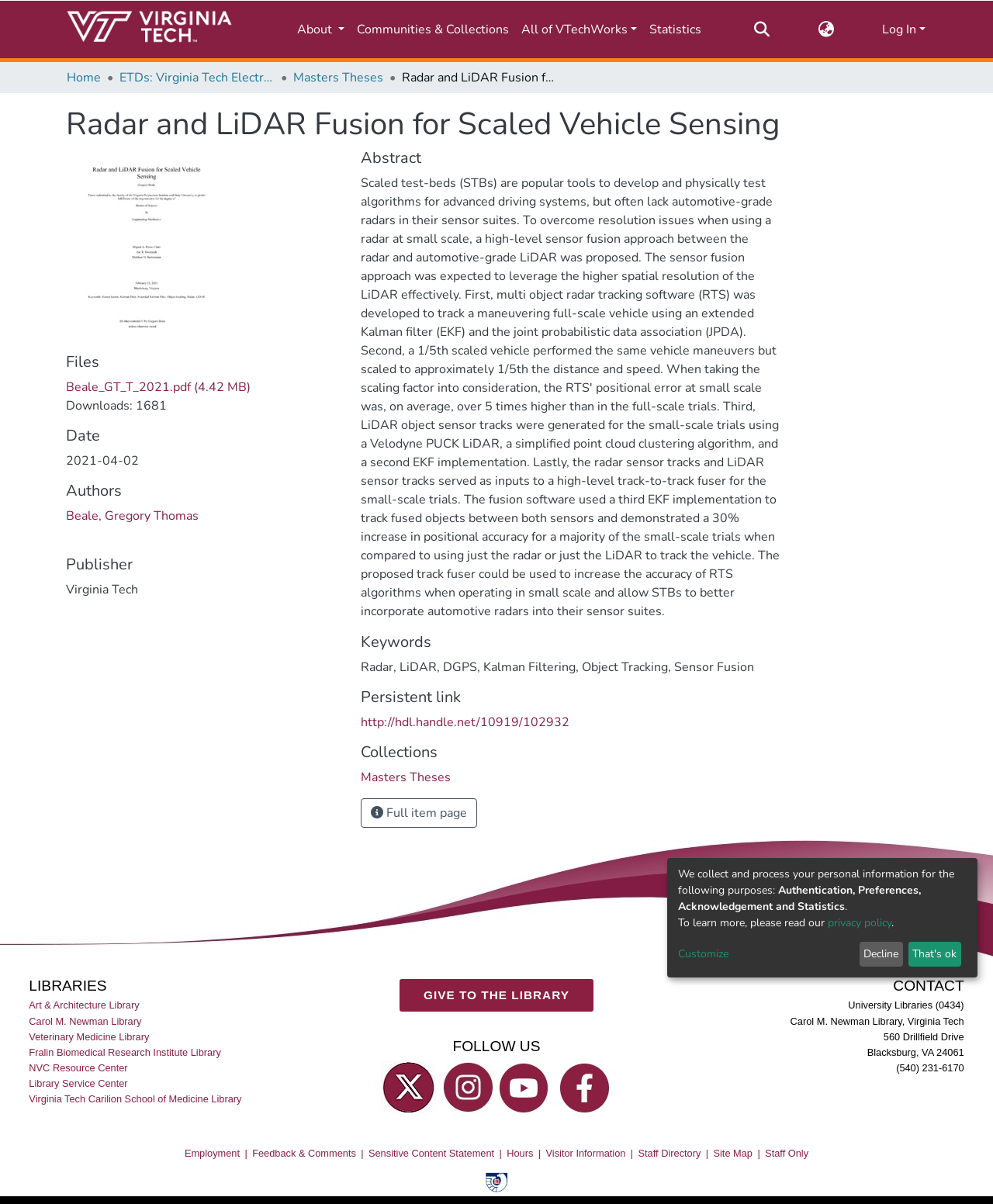What is the file format of the downloadable file?
Use the information from the image to give a detailed answer to the question.

The question asks for the file format of the downloadable file, which can be inferred from the link element with the text 'Beale_GT_T_2021.pdf'.